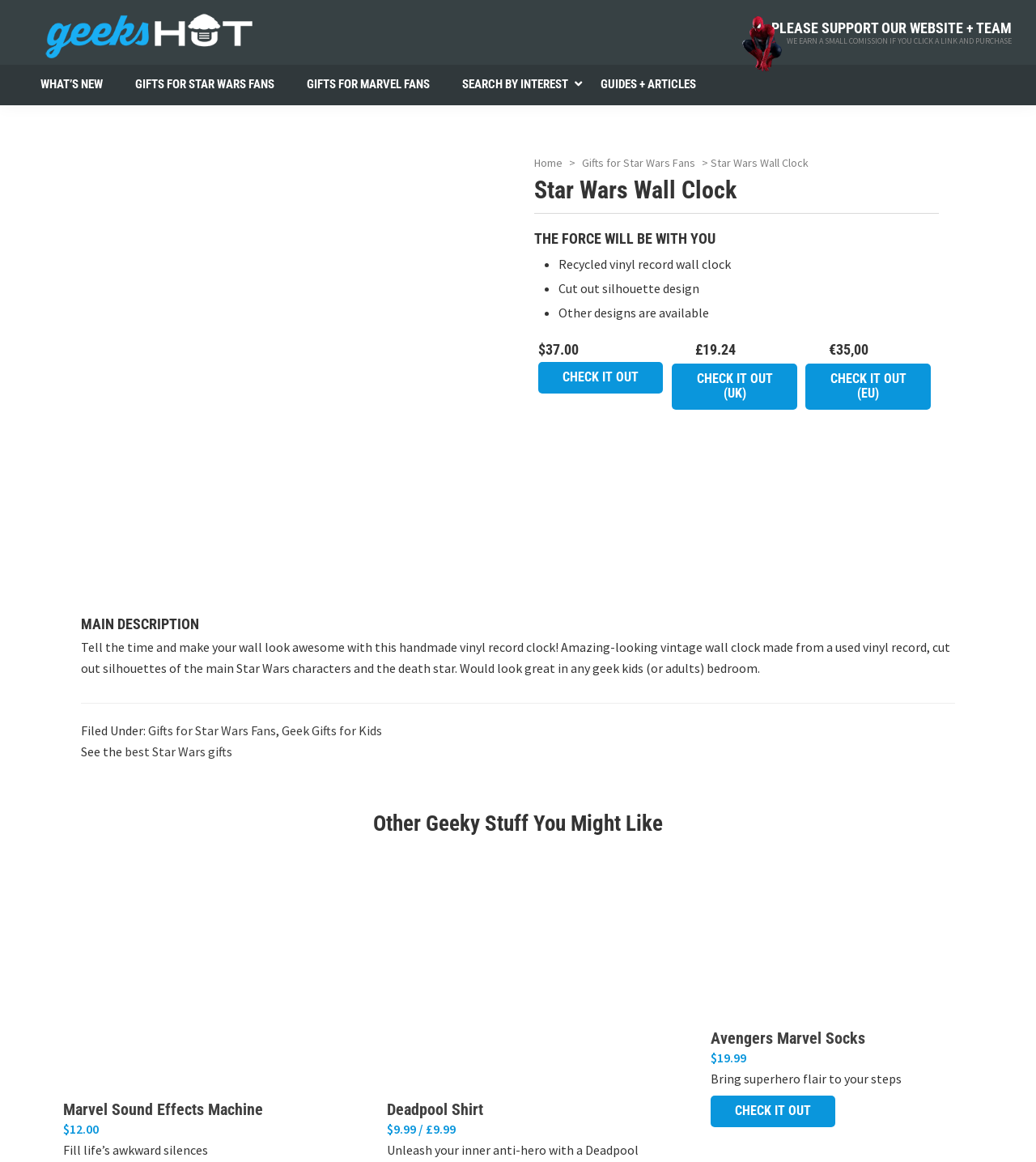Give a concise answer using one word or a phrase to the following question:
What is the theme of the gifts mentioned in the webpage?

Geeky and nerdy